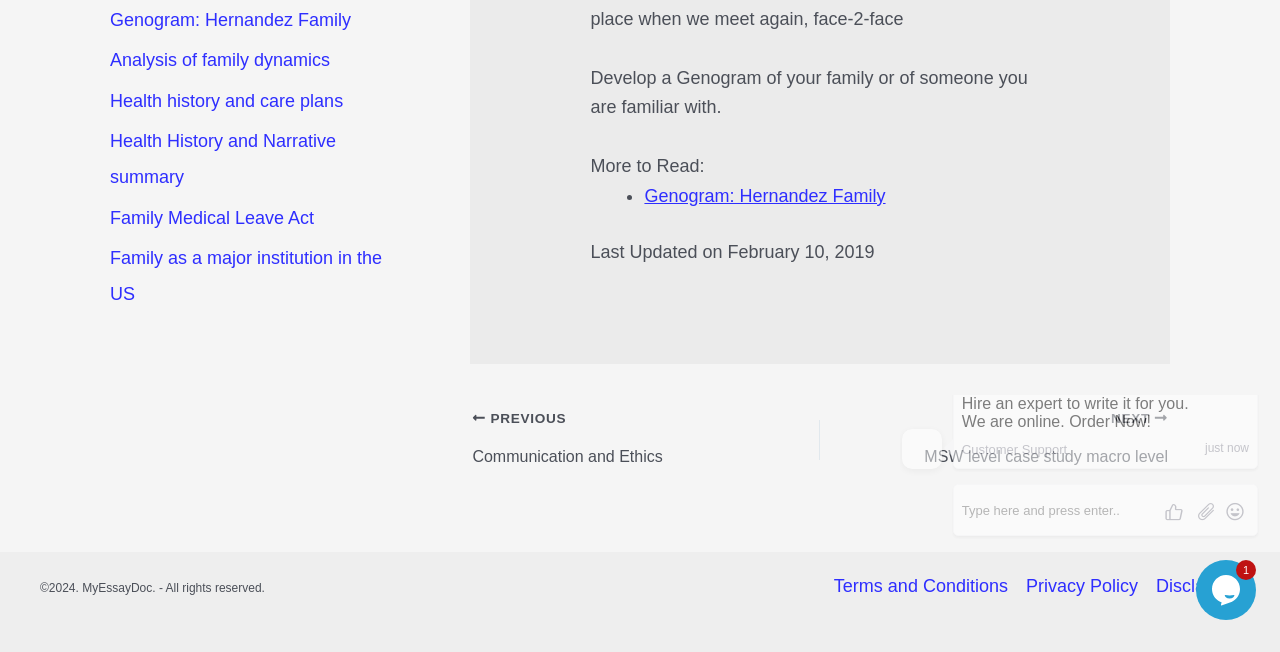Give the bounding box coordinates for the element described by: "Terms and Conditions".

[0.651, 0.878, 0.794, 0.924]